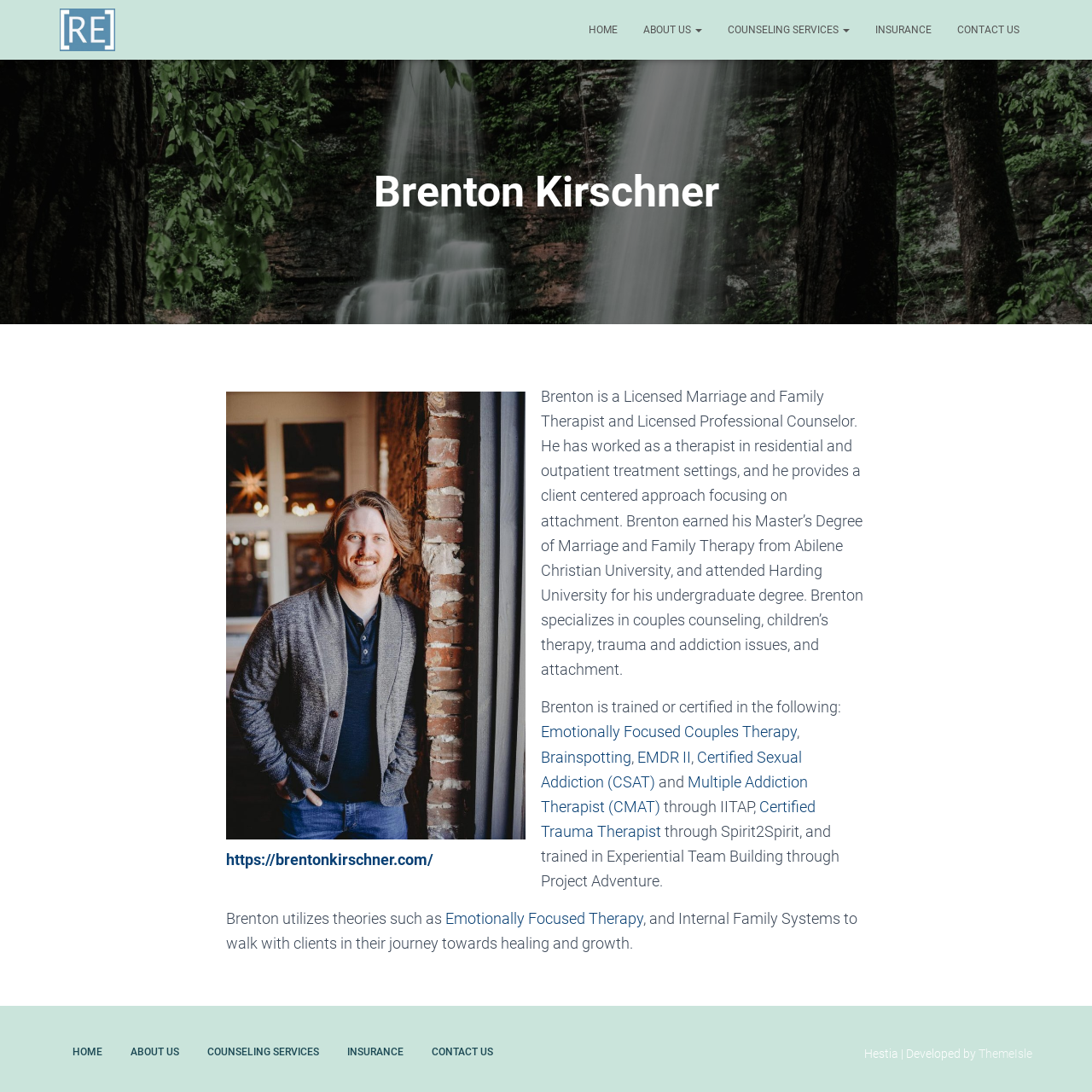Provide a brief response to the question below using one word or phrase:
What is the name of the therapist?

Brenton Kirschner